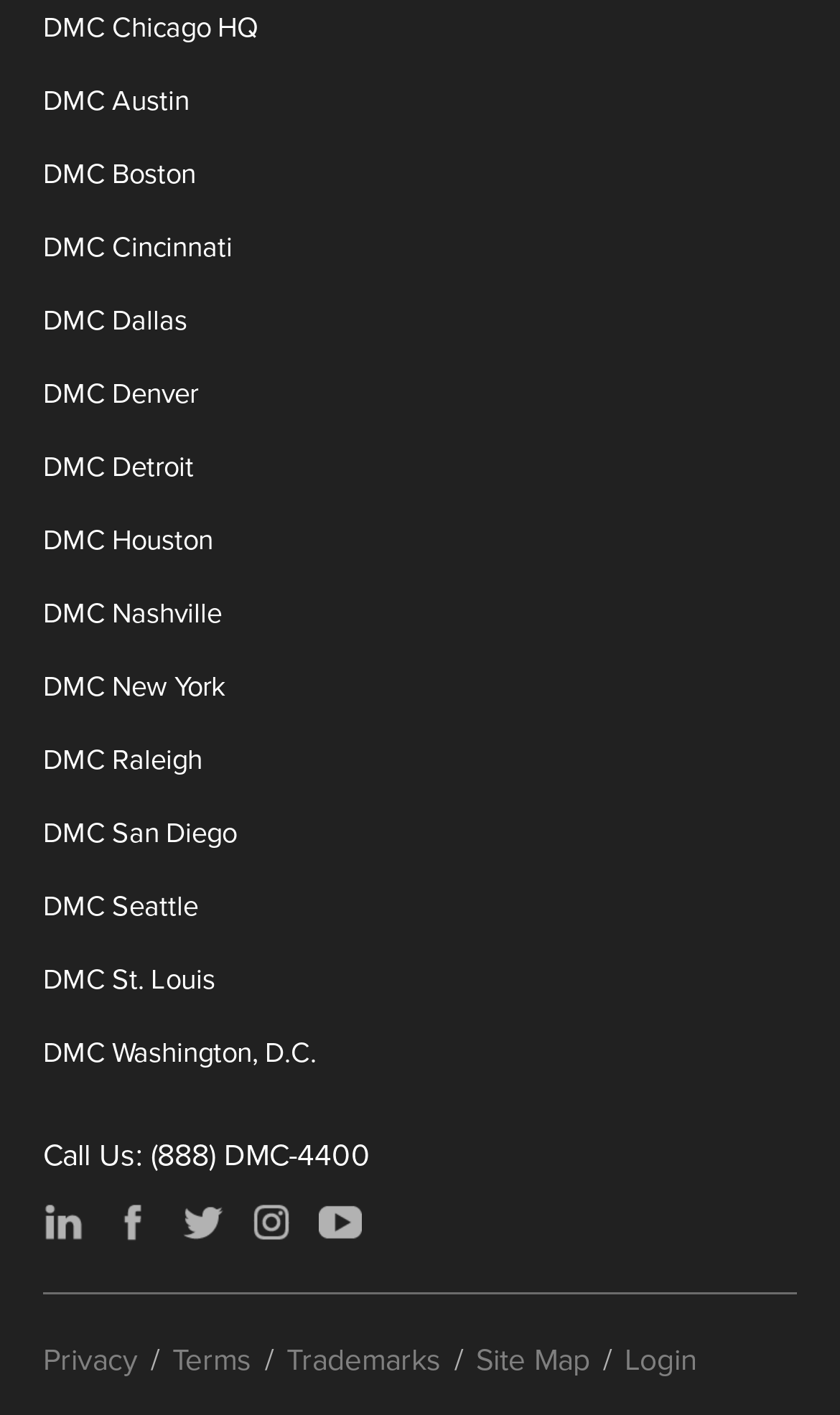Show me the bounding box coordinates of the clickable region to achieve the task as per the instruction: "Visit DMC Chicago HQ".

[0.051, 0.004, 0.308, 0.033]